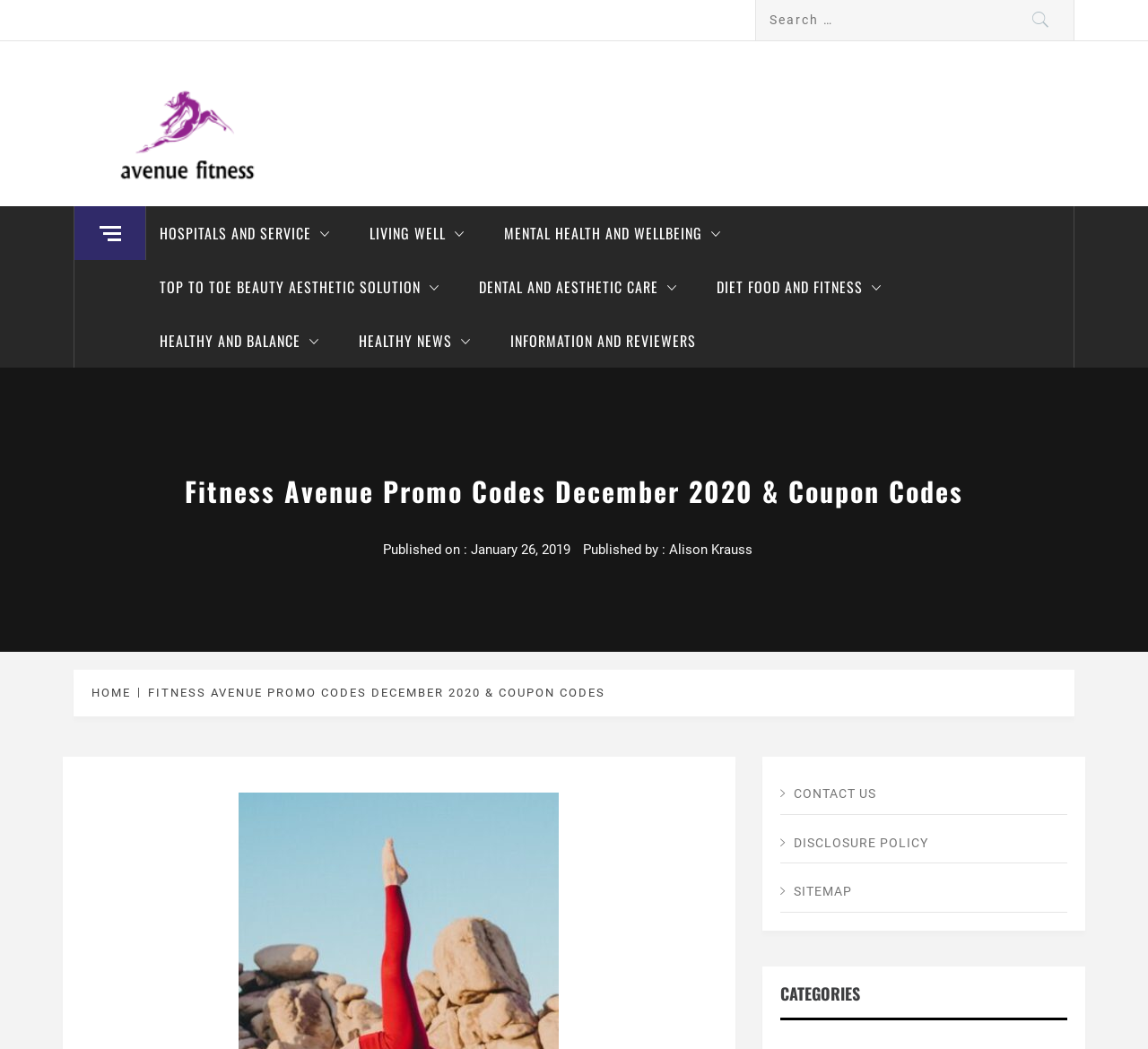Determine the bounding box for the described UI element: "Sitemap".

[0.68, 0.832, 0.93, 0.87]